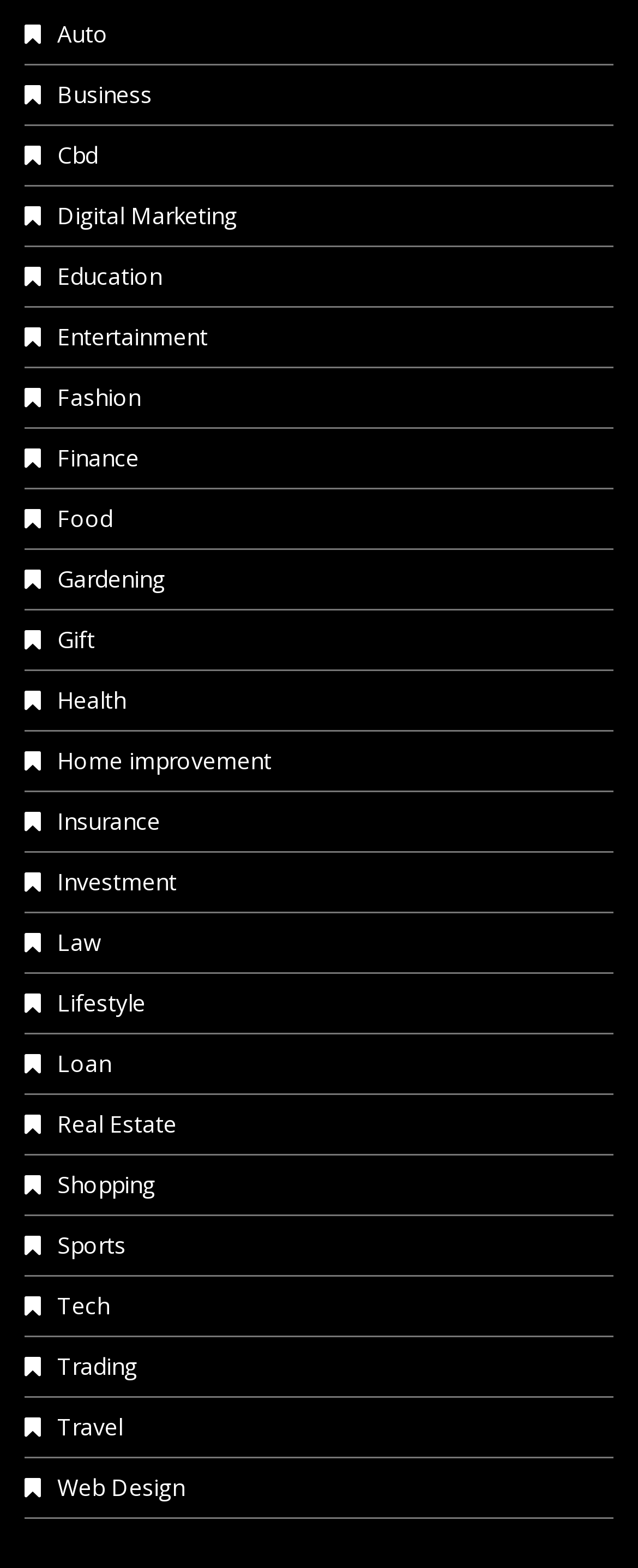Please identify the bounding box coordinates of the region to click in order to complete the task: "Learn about Health". The coordinates must be four float numbers between 0 and 1, specified as [left, top, right, bottom].

[0.038, 0.437, 0.197, 0.456]